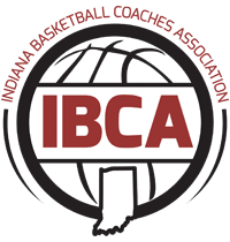Use the information in the screenshot to answer the question comprehensively: What is the shape of the outline surrounding the central letters 'IBCA'?

The central letters 'IBCA' are encapsulated within a circular outline, which provides a clean and cohesive design element to the logo and helps to frame the association's name.